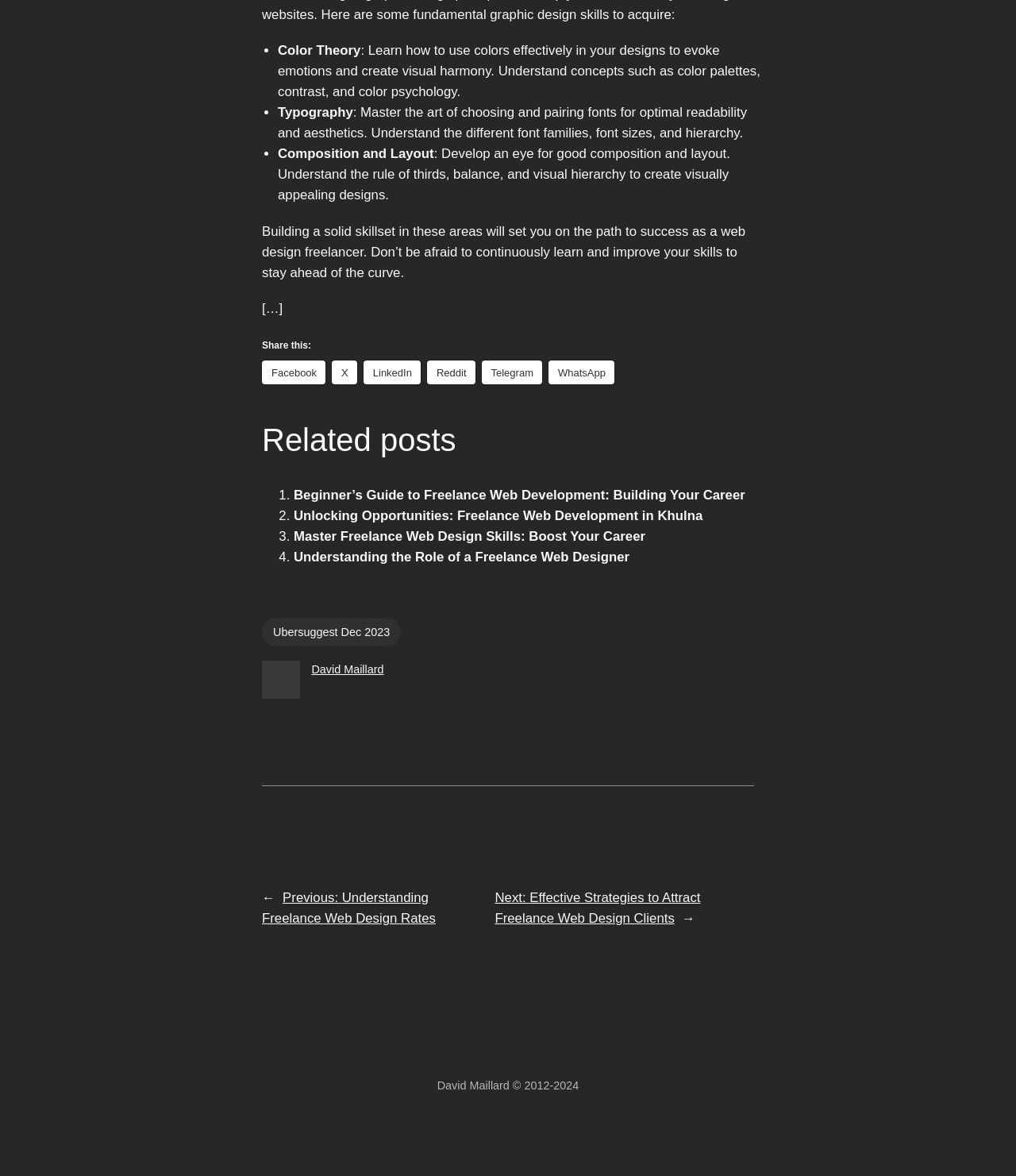Locate the bounding box coordinates of the element's region that should be clicked to carry out the following instruction: "Go to previous post: Understanding Freelance Web Design Rates". The coordinates need to be four float numbers between 0 and 1, i.e., [left, top, right, bottom].

[0.258, 0.757, 0.429, 0.787]